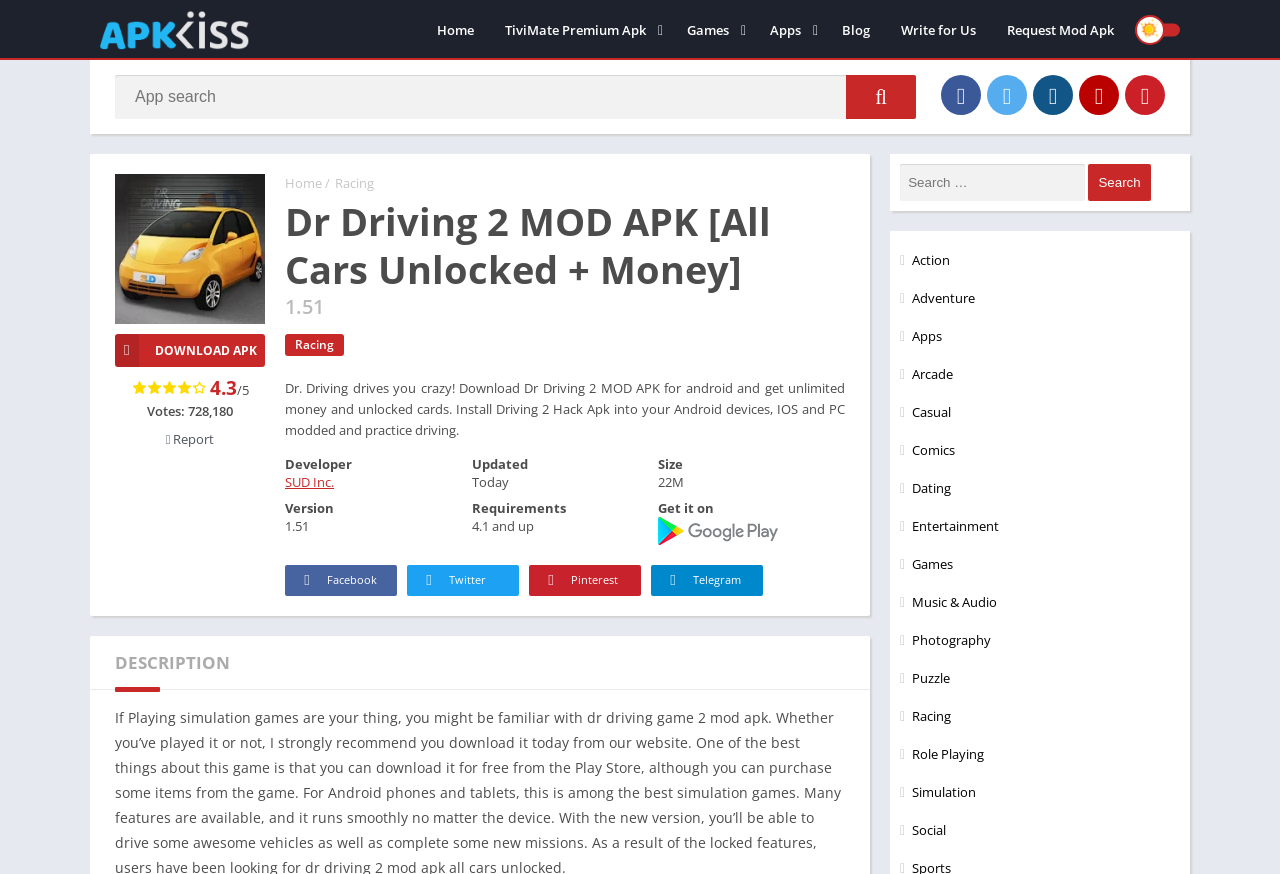What is the rating of the APK file?
Please ensure your answer to the question is detailed and covers all necessary aspects.

I found the answer by looking at the static text '4.3' and '/5' which are located near each other, indicating that they are related and form a rating.